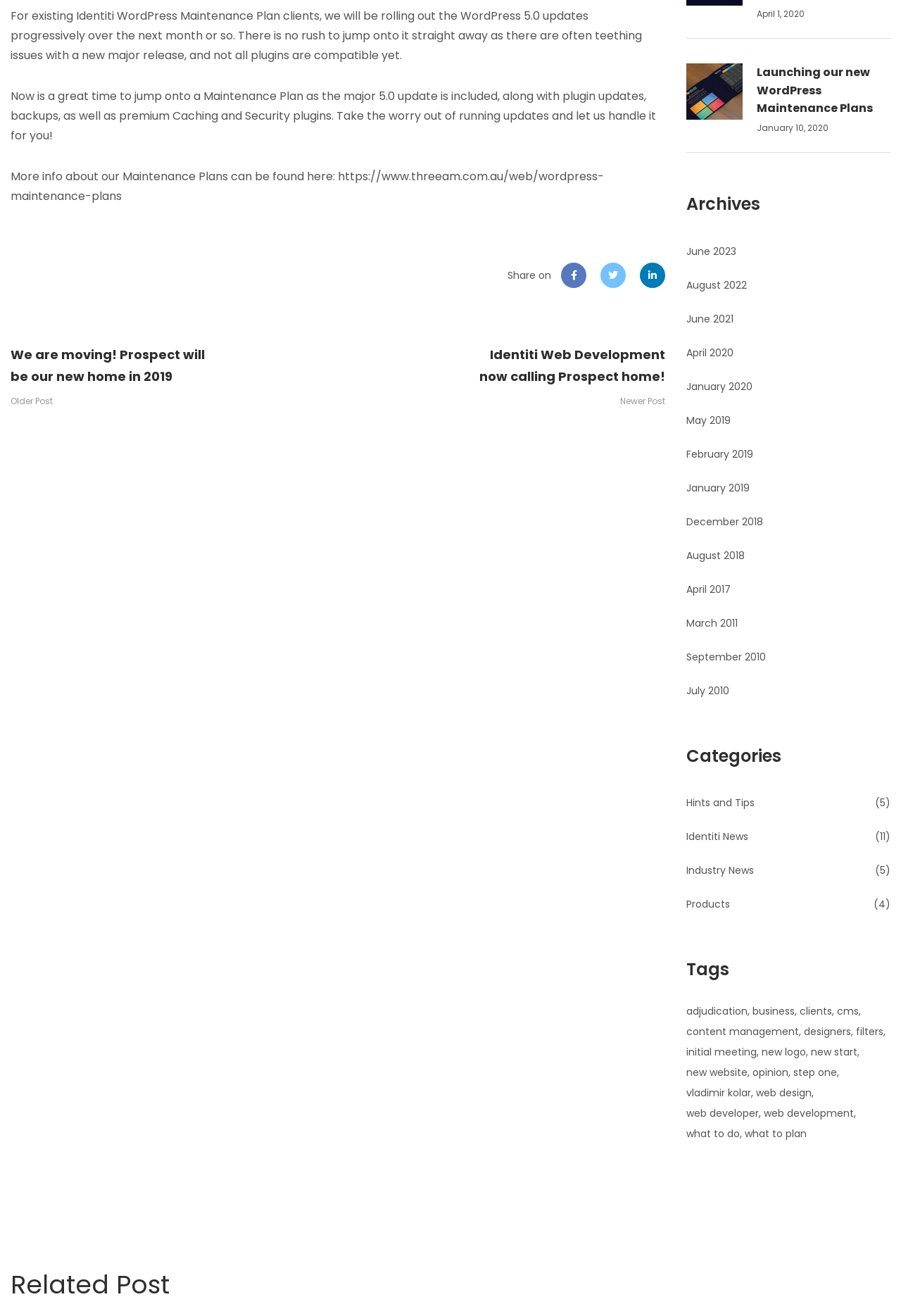Pinpoint the bounding box coordinates of the element you need to click to execute the following instruction: "Explore the category of Hints and Tips". The bounding box should be represented by four float numbers between 0 and 1, in the format [left, top, right, bottom].

[0.762, 0.604, 0.838, 0.617]